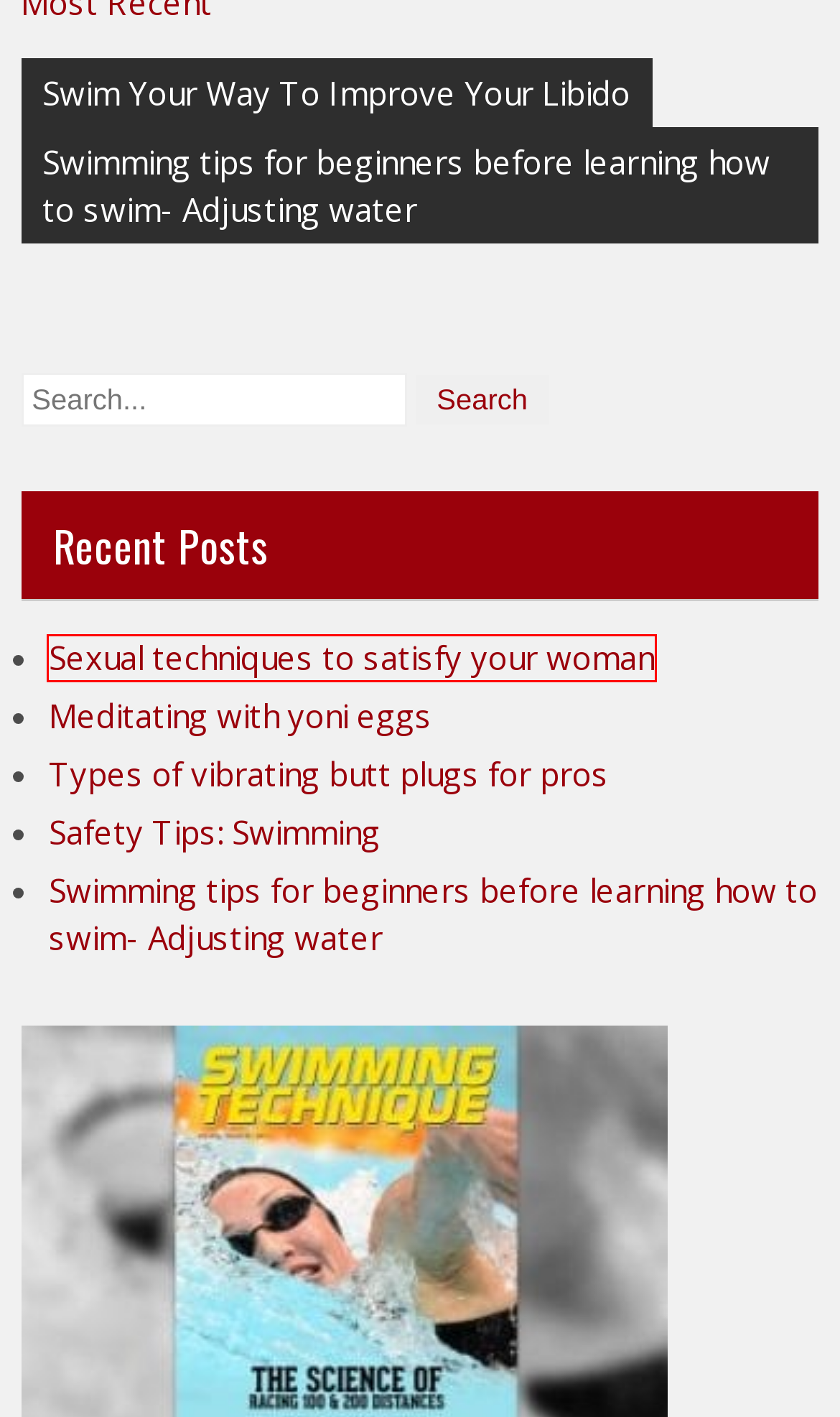You are given a screenshot of a webpage within which there is a red rectangle bounding box. Please choose the best webpage description that matches the new webpage after clicking the selected element in the bounding box. Here are the options:
A. June 2019 – Alo Wala
B. Most Recent – Alo Wala
C. Swim Your Way To Improve Your Libido – Alo Wala
D. Swimming tips for beginners before learning how to swim- Adjusting water – Alo Wala
E. Alo Wala
F. May 2019 – Alo Wala
G. Meditating with yoni eggs – Alo Wala
H. Sexual techniques to satisfy your woman – Alo Wala

H